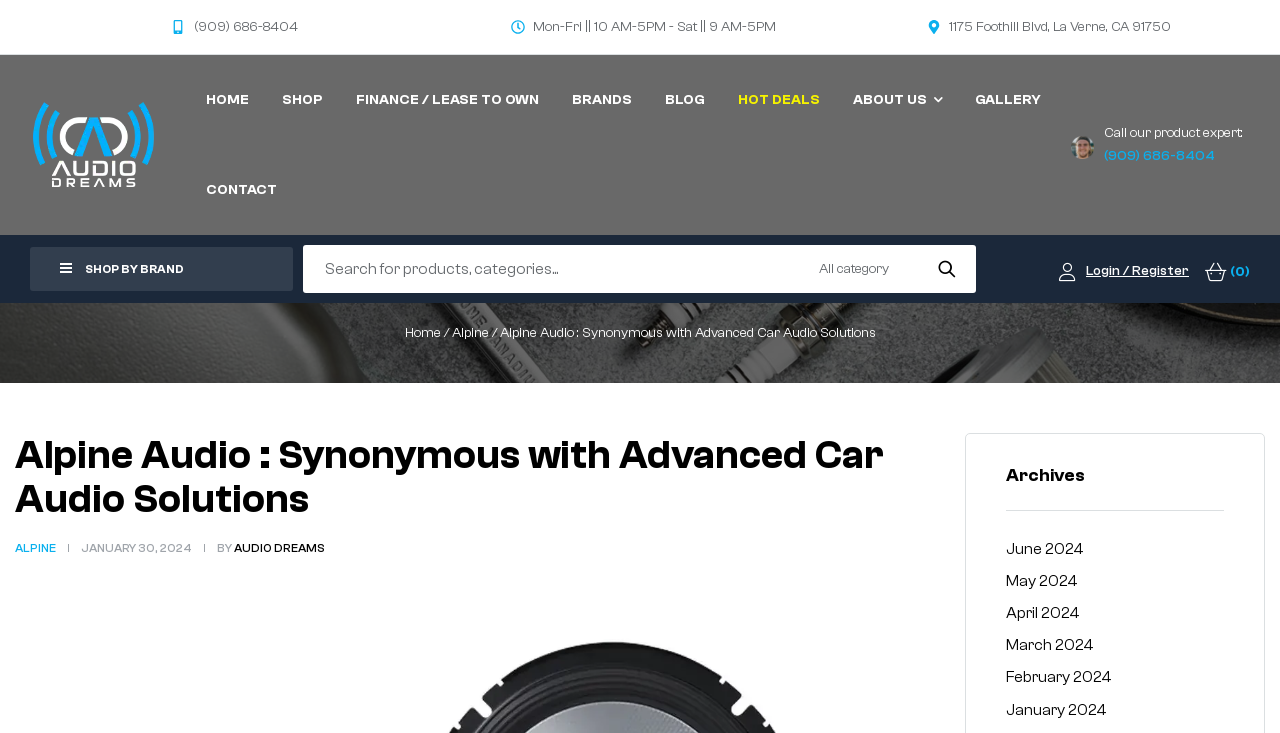Identify the bounding box coordinates of the clickable region required to complete the instruction: "View hot deals". The coordinates should be given as four float numbers within the range of 0 and 1, i.e., [left, top, right, bottom].

[0.565, 0.075, 0.653, 0.198]